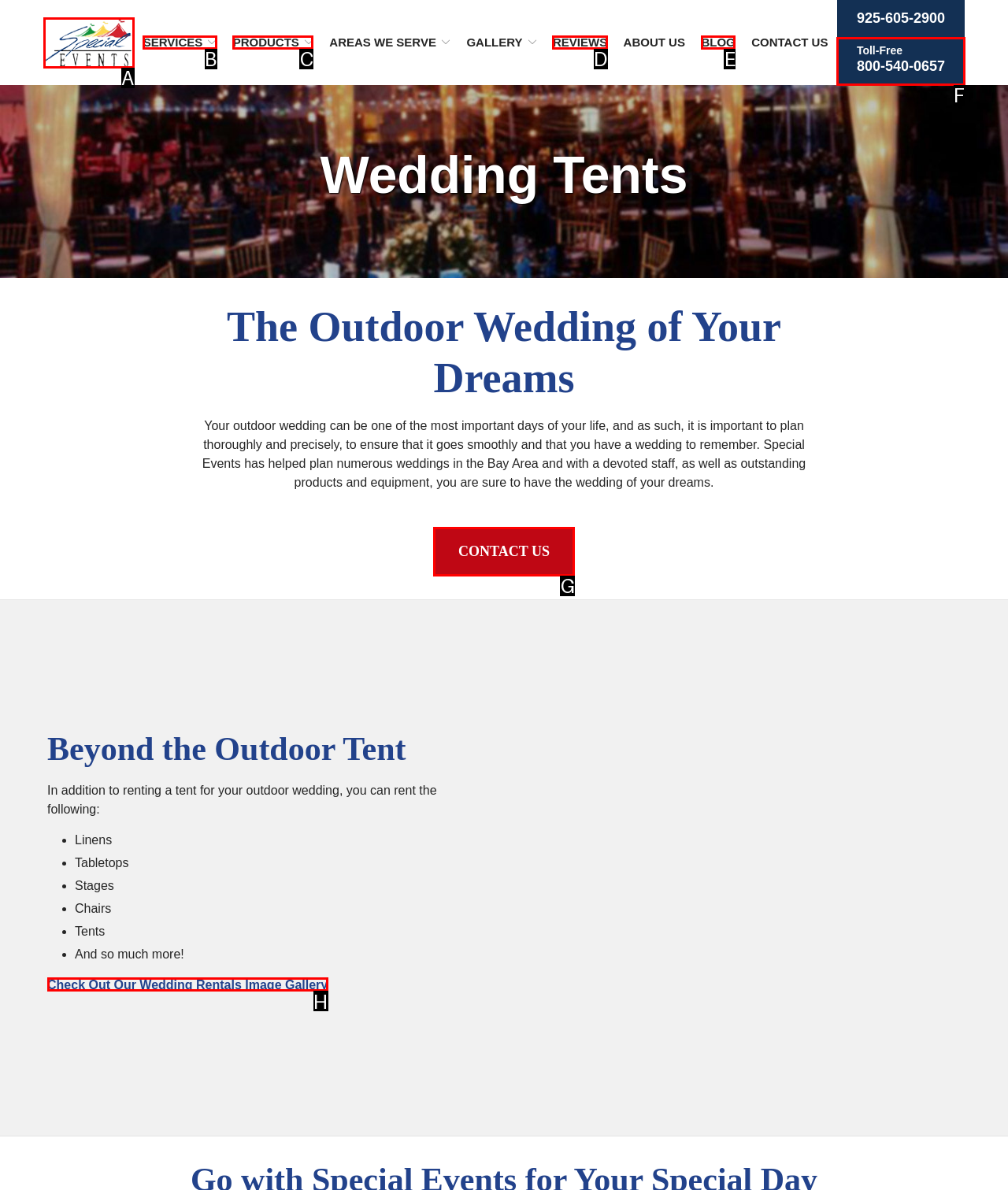Determine the appropriate lettered choice for the task: Contact Special Events. Reply with the correct letter.

G